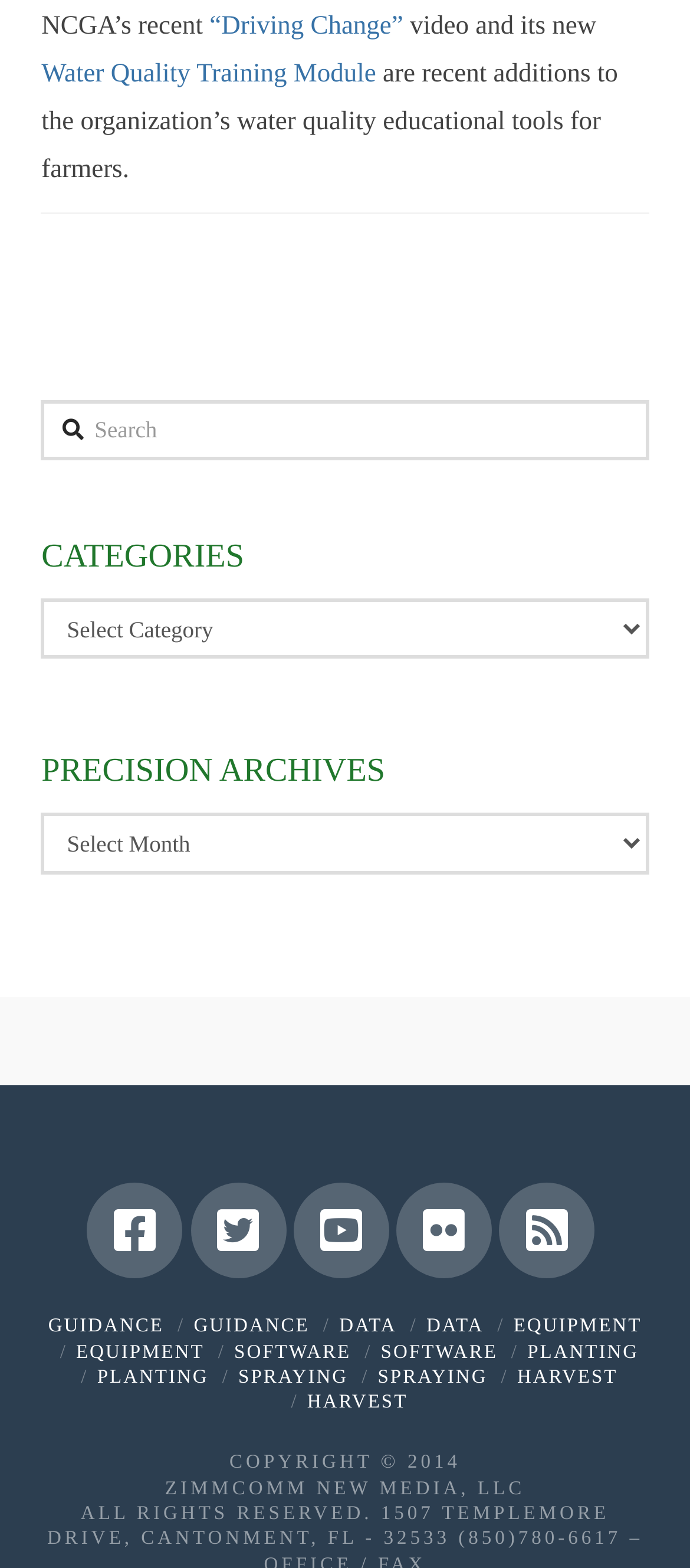Could you determine the bounding box coordinates of the clickable element to complete the instruction: "Go to Precision Archives"? Provide the coordinates as four float numbers between 0 and 1, i.e., [left, top, right, bottom].

[0.06, 0.518, 0.94, 0.557]